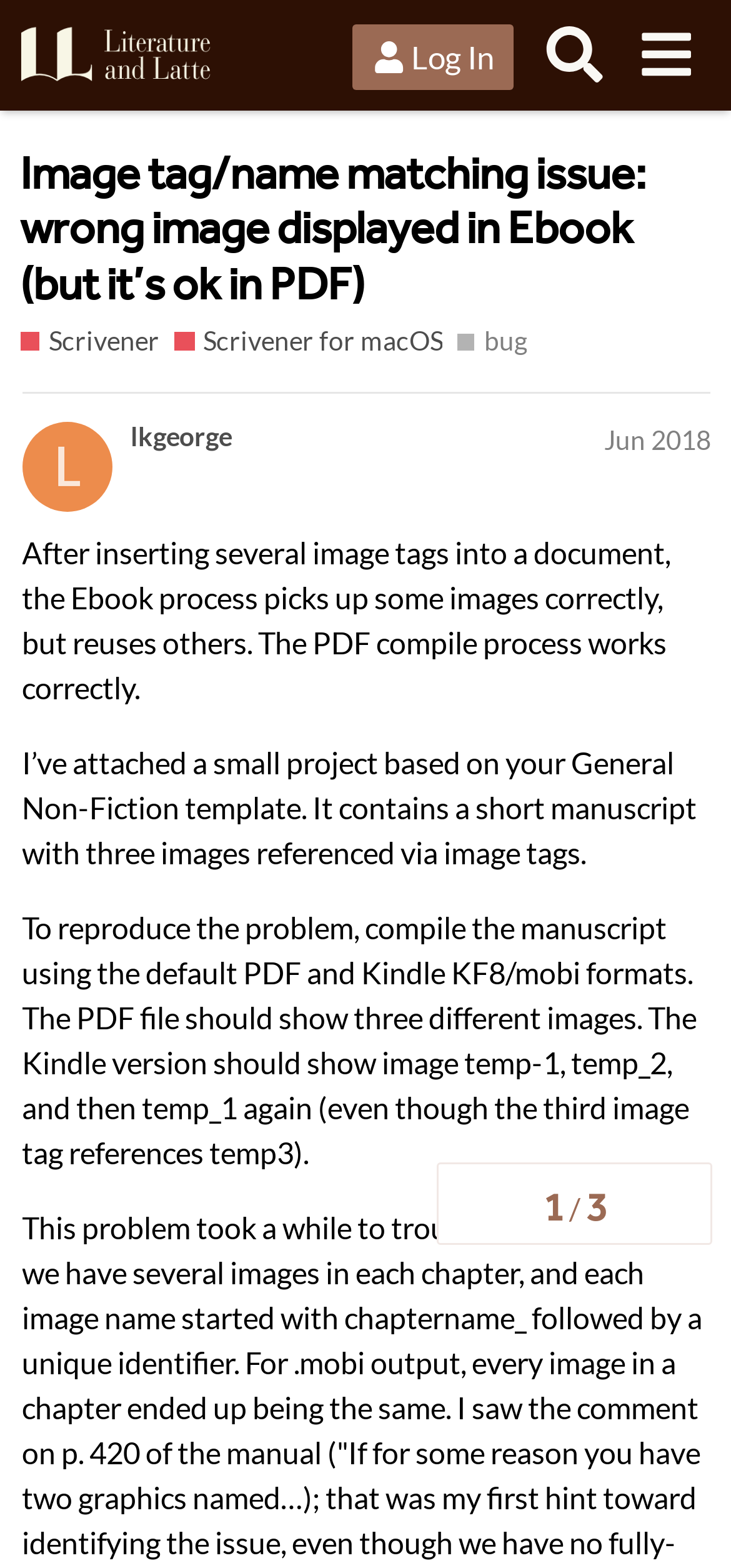Find the bounding box coordinates of the element's region that should be clicked in order to follow the given instruction: "Log in to the forum". The coordinates should consist of four float numbers between 0 and 1, i.e., [left, top, right, bottom].

[0.483, 0.016, 0.704, 0.058]